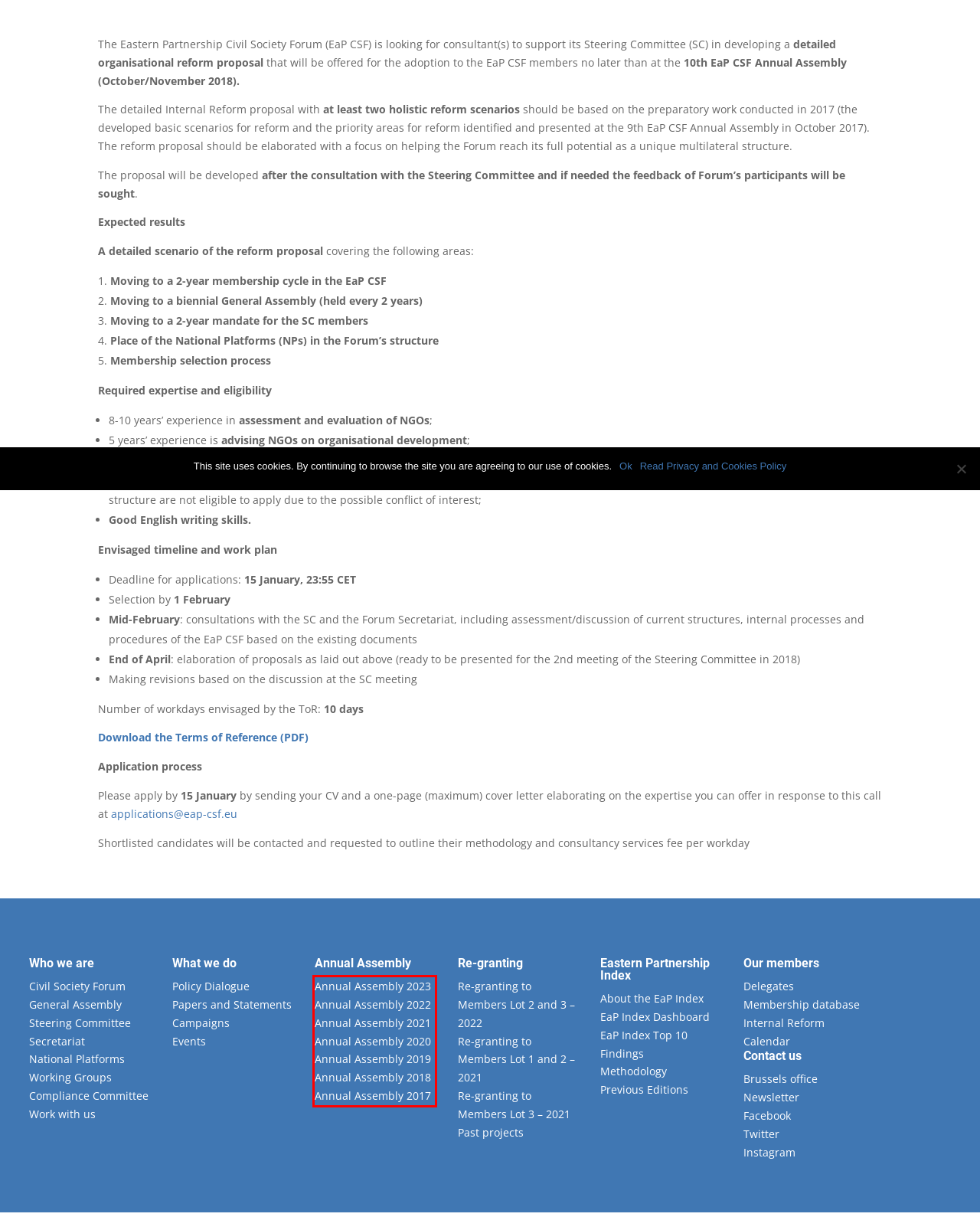Look at the provided screenshot of the webpage and perform OCR on the text within the red bounding box.

Annual Assembly 2023 Annual Assembly 2022 Annual Assembly 2021 Annual Assembly 2020 Annual Assembly 2019 Annual Assembly 2018 Annual Assembly 2017